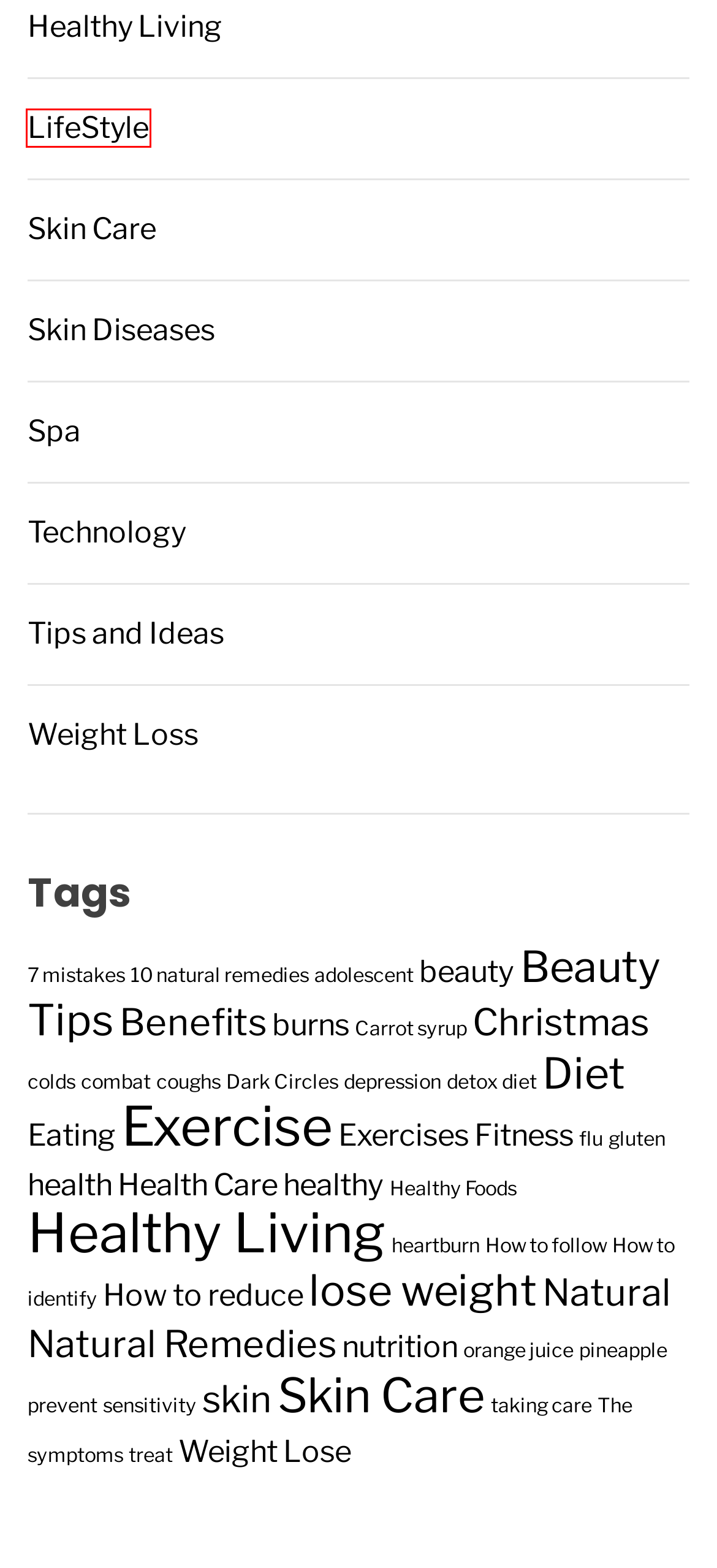You are provided with a screenshot of a webpage that includes a red rectangle bounding box. Please choose the most appropriate webpage description that matches the new webpage after clicking the element within the red bounding box. Here are the candidates:
A. How to identify Archives - 4Life
B. treat Archives - 4Life
C. pineapple Archives - 4Life
D. How to reduce Archives - 4Life
E. Eating Archives - 4Life
F. coughs Archives - 4Life
G. LifeStyle Archives - 4Life
H. Benefits Archives - 4Life

G